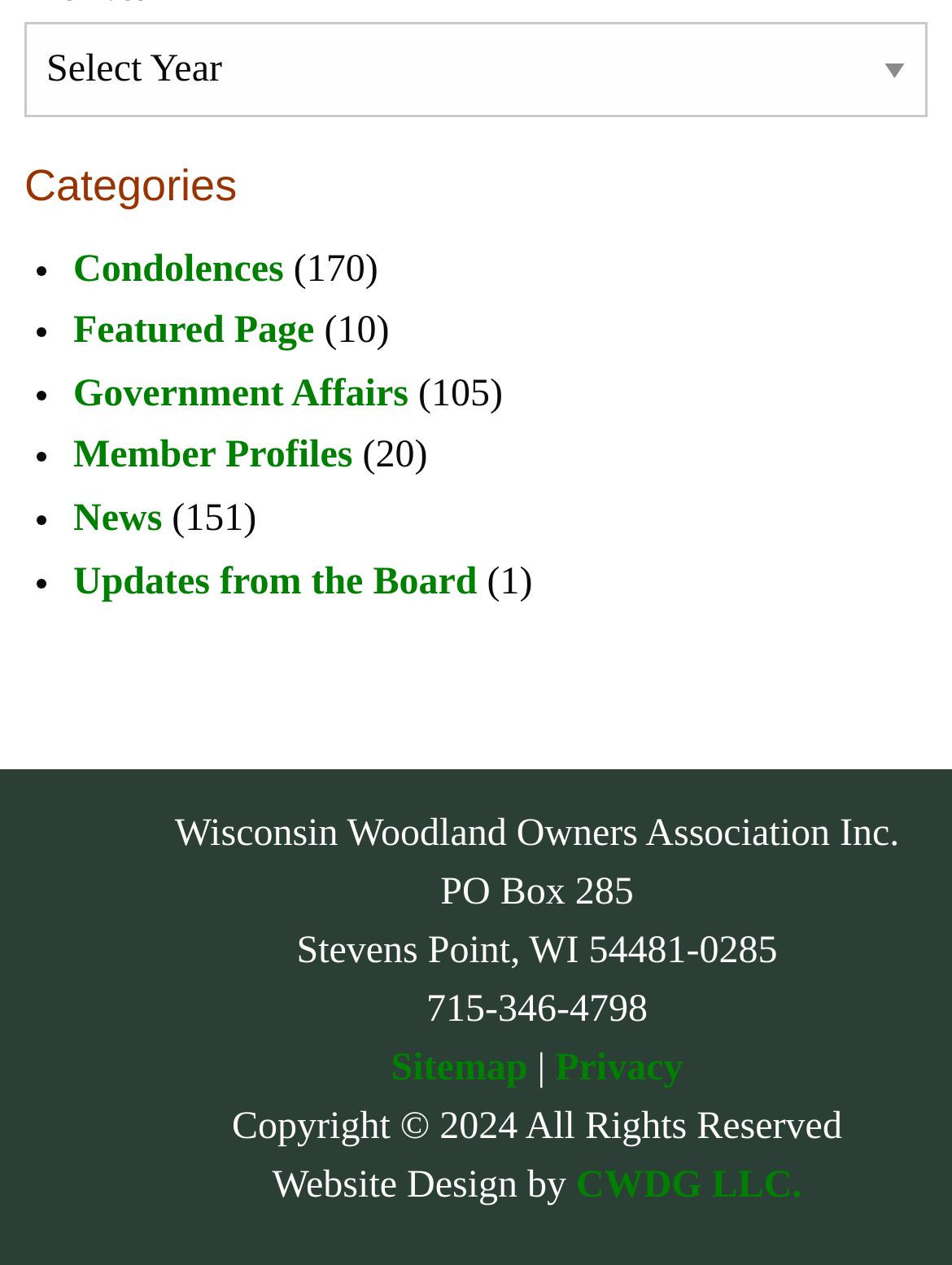Locate the coordinates of the bounding box for the clickable region that fulfills this instruction: "Select an option from the Archives combobox".

[0.026, 0.018, 0.974, 0.093]